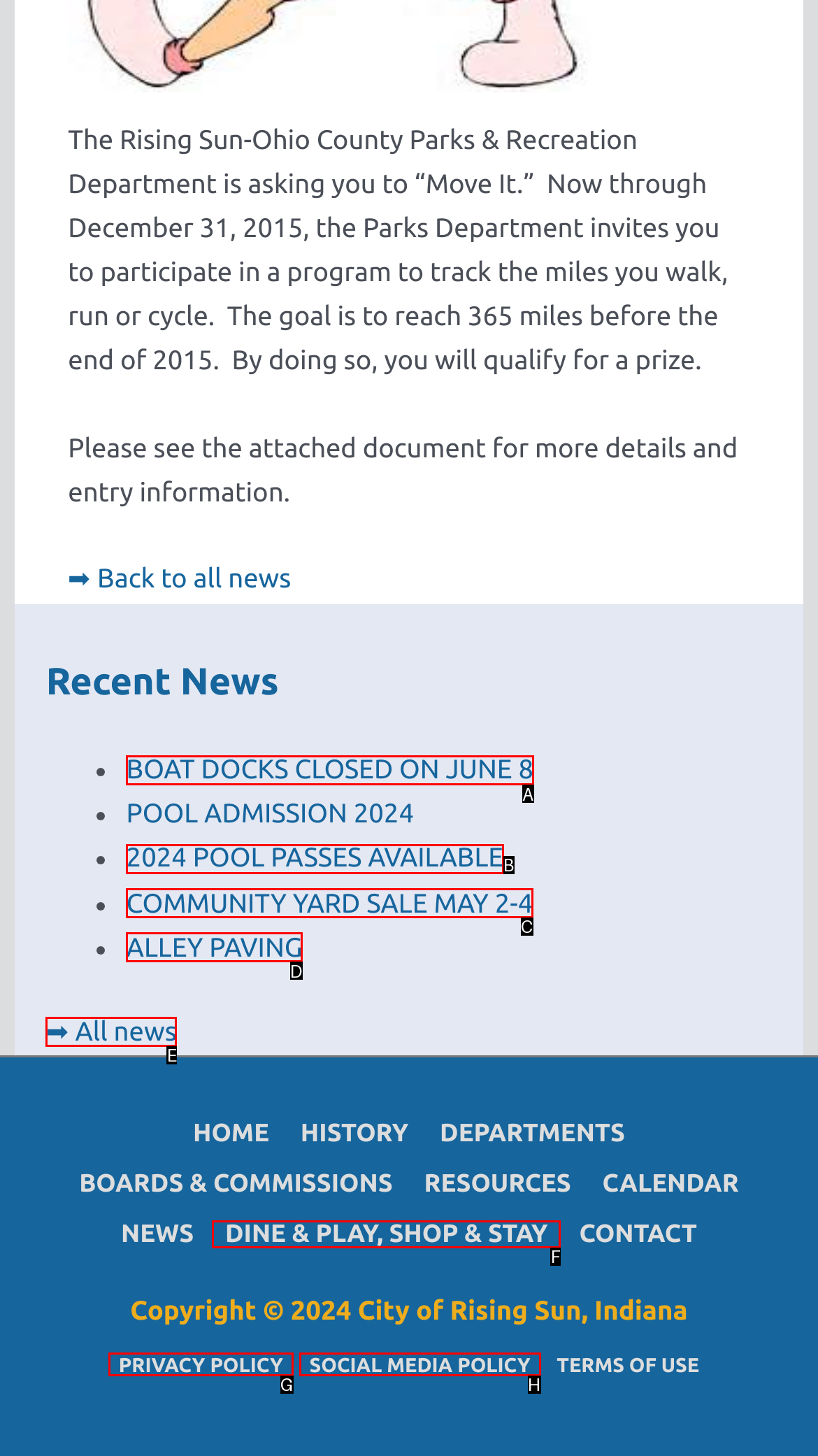Pick the HTML element that corresponds to the description: ALLEY PAVING
Answer with the letter of the correct option from the given choices directly.

D